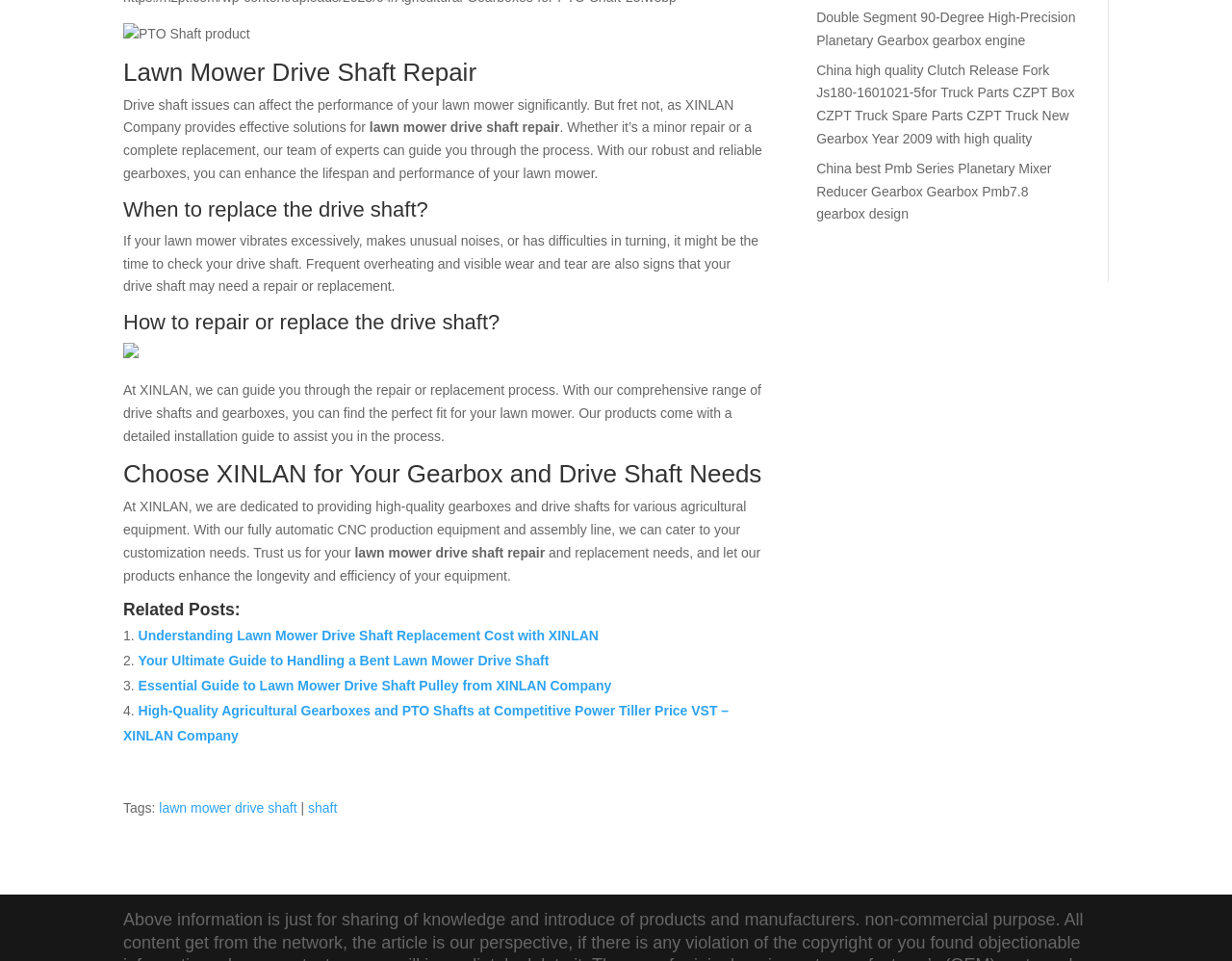Locate the bounding box of the UI element with the following description: "lawn mower drive shaft".

[0.129, 0.833, 0.241, 0.849]